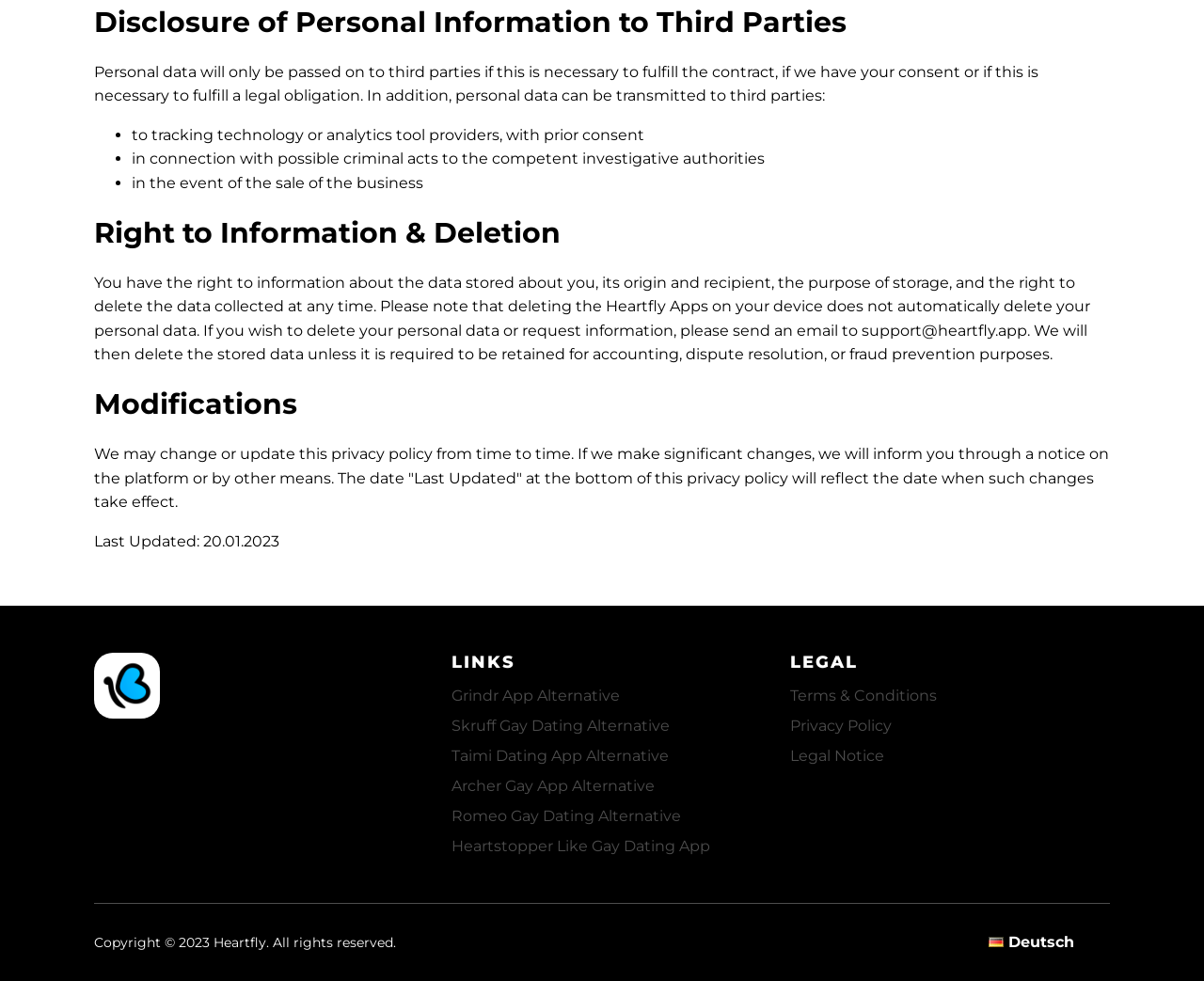Indicate the bounding box coordinates of the element that must be clicked to execute the instruction: "Click on 'Deutsch Deutsch'". The coordinates should be given as four float numbers between 0 and 1, i.e., [left, top, right, bottom].

[0.807, 0.94, 0.906, 0.98]